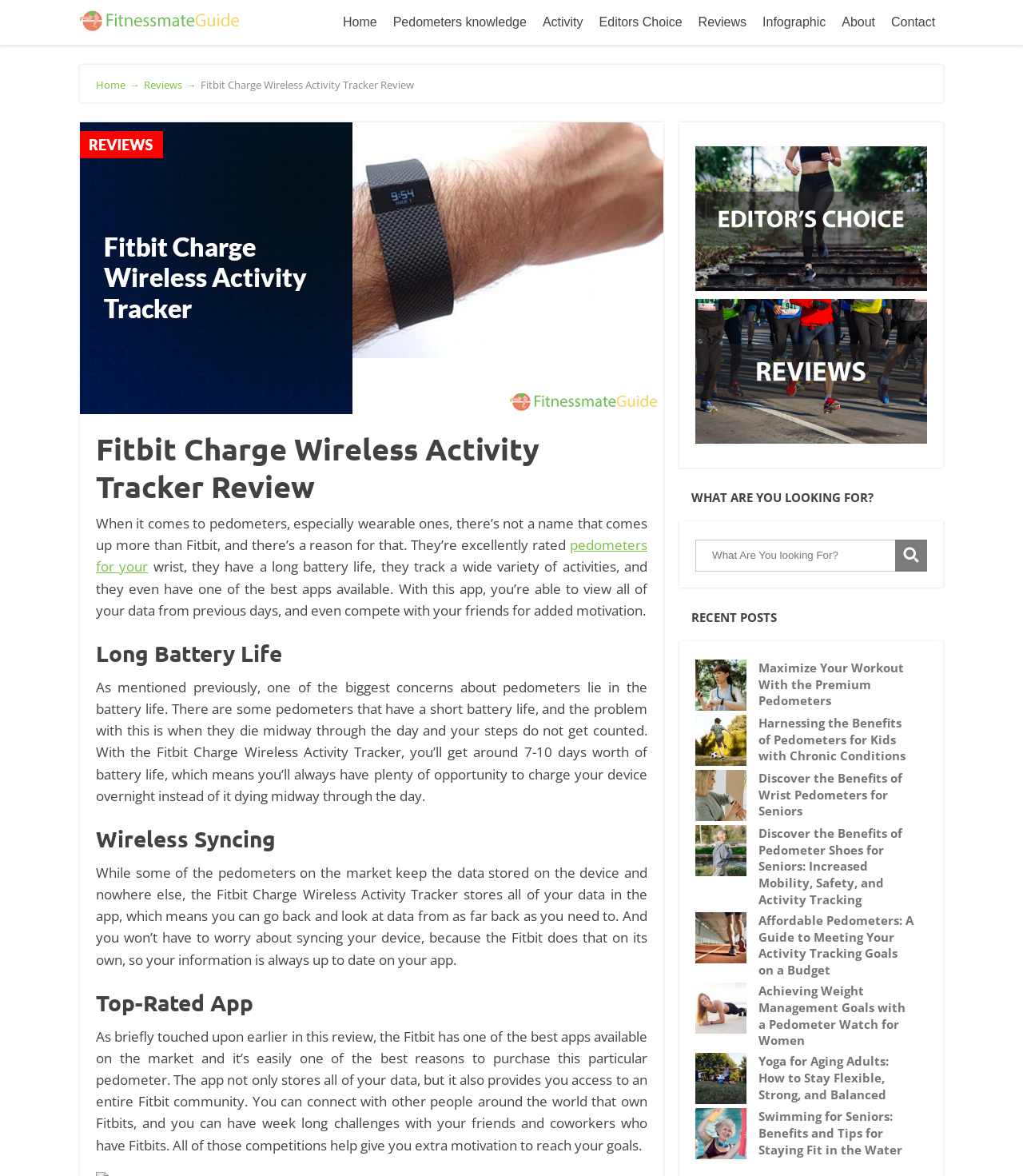Locate the bounding box coordinates of the area to click to fulfill this instruction: "Search for something". The bounding box should be presented as four float numbers between 0 and 1, in the order [left, top, right, bottom].

[0.68, 0.459, 0.906, 0.486]